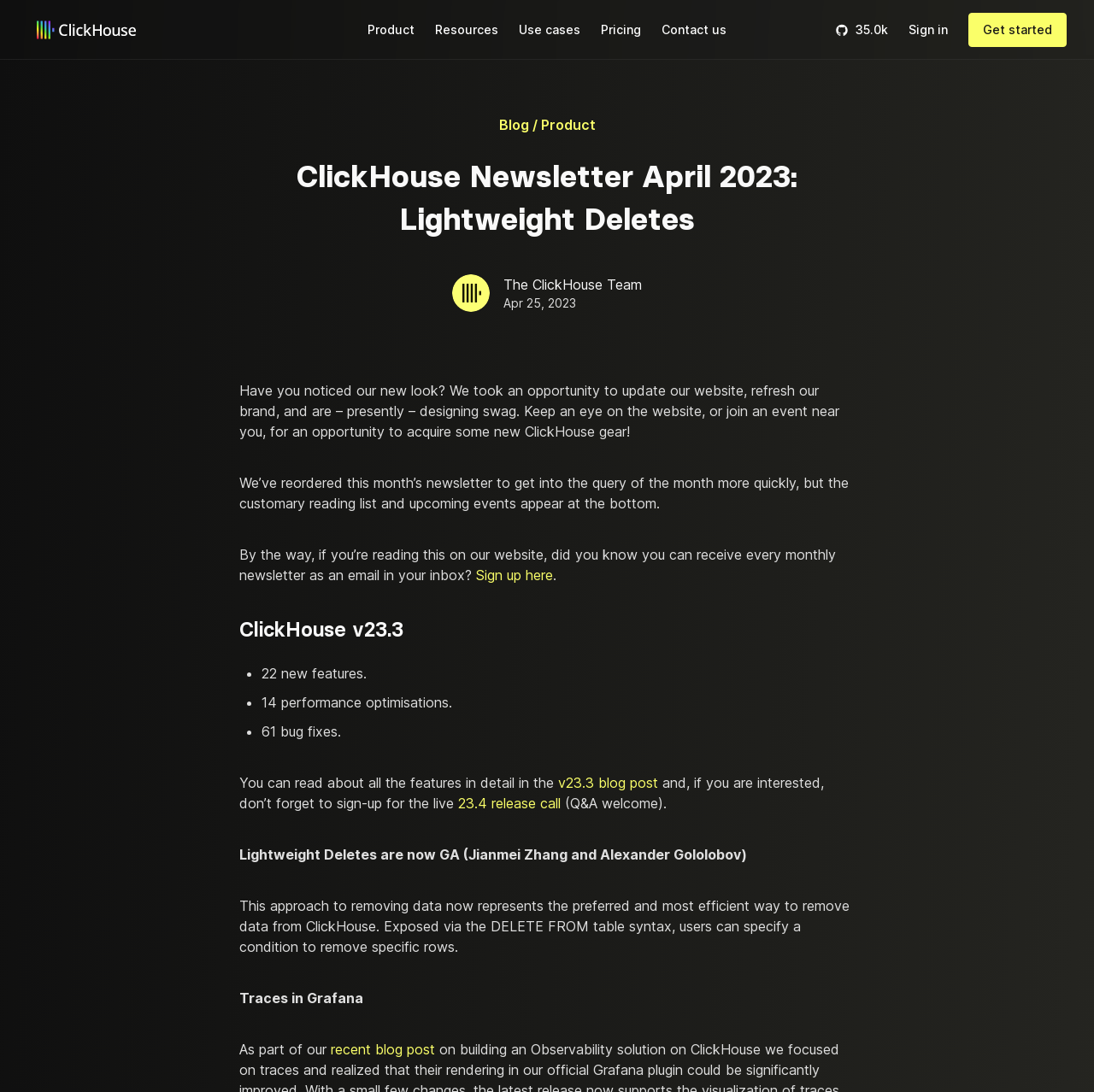Please find the main title text of this webpage.

ClickHouse Newsletter April 2023: Lightweight Deletes